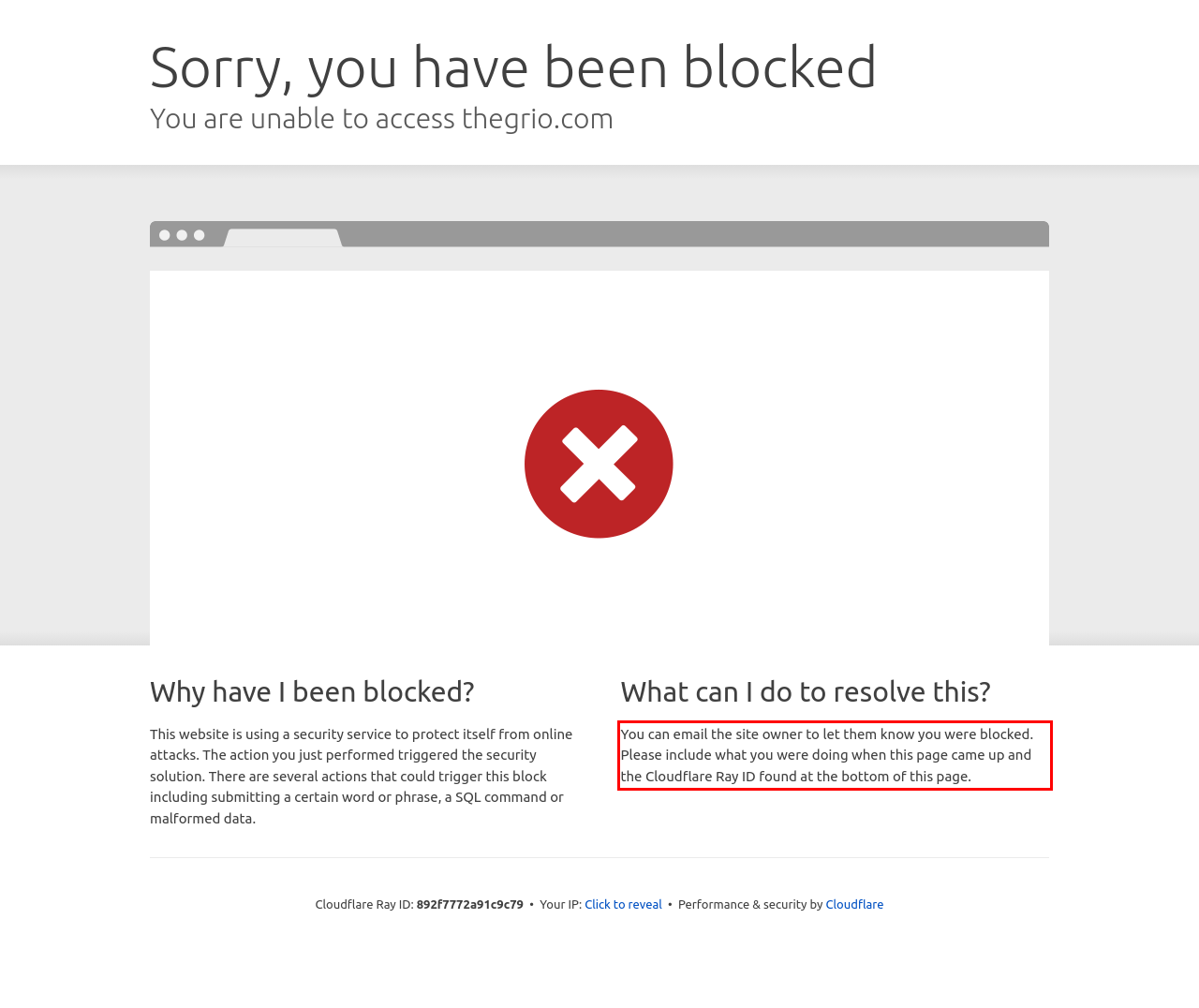Please examine the webpage screenshot and extract the text within the red bounding box using OCR.

You can email the site owner to let them know you were blocked. Please include what you were doing when this page came up and the Cloudflare Ray ID found at the bottom of this page.